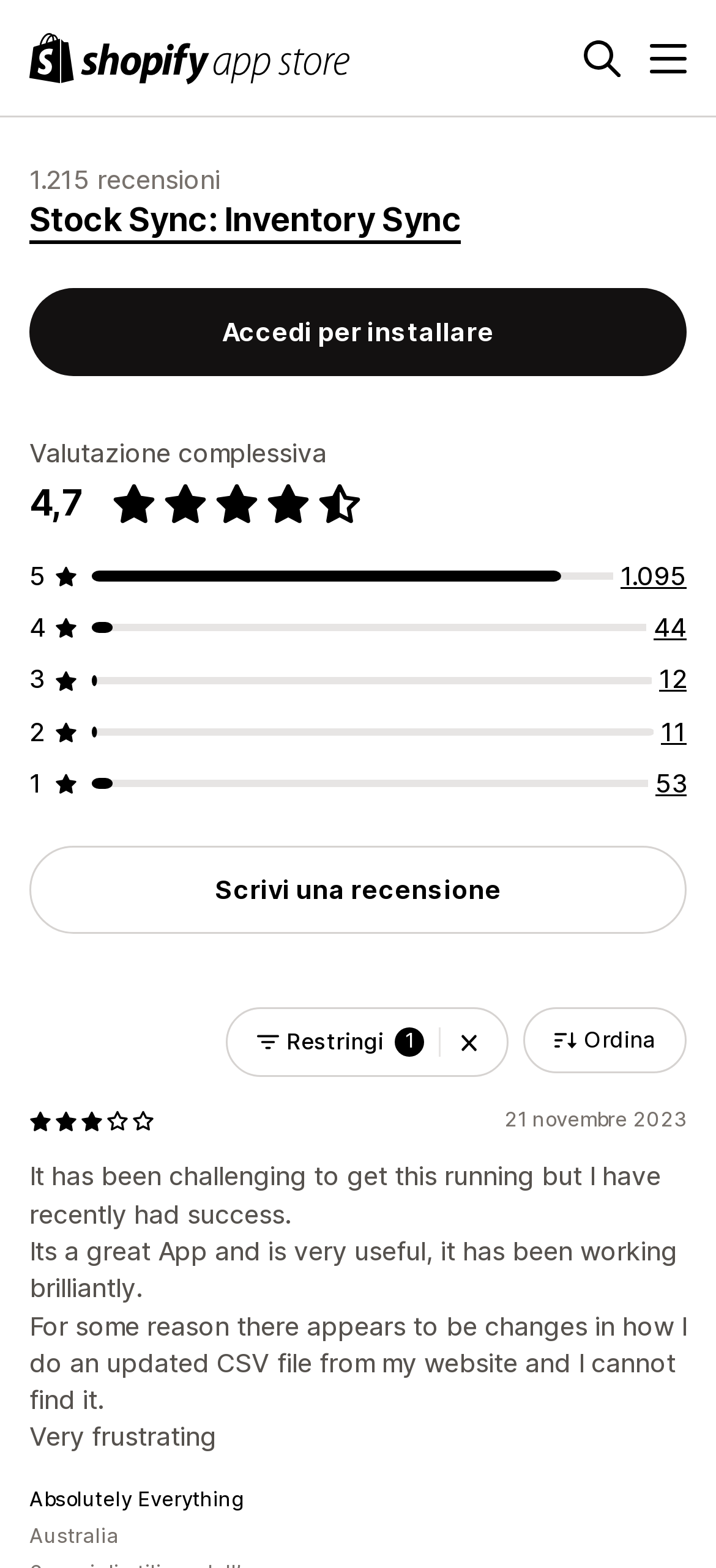Please specify the bounding box coordinates for the clickable region that will help you carry out the instruction: "Search using the 'Cerca' button".

[0.815, 0.025, 0.867, 0.049]